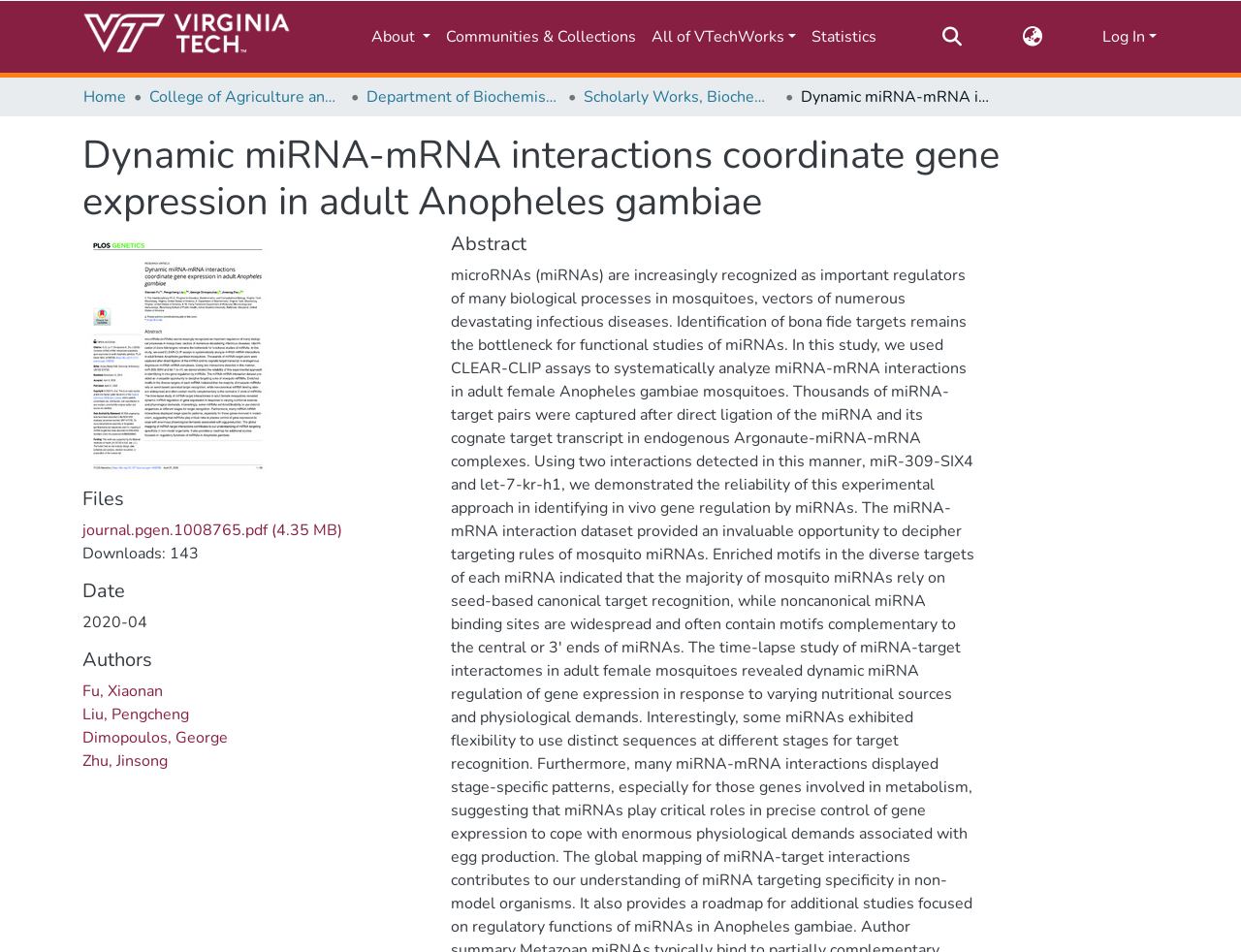Please indicate the bounding box coordinates of the element's region to be clicked to achieve the instruction: "Switch language". Provide the coordinates as four float numbers between 0 and 1, i.e., [left, top, right, bottom].

[0.822, 0.026, 0.842, 0.051]